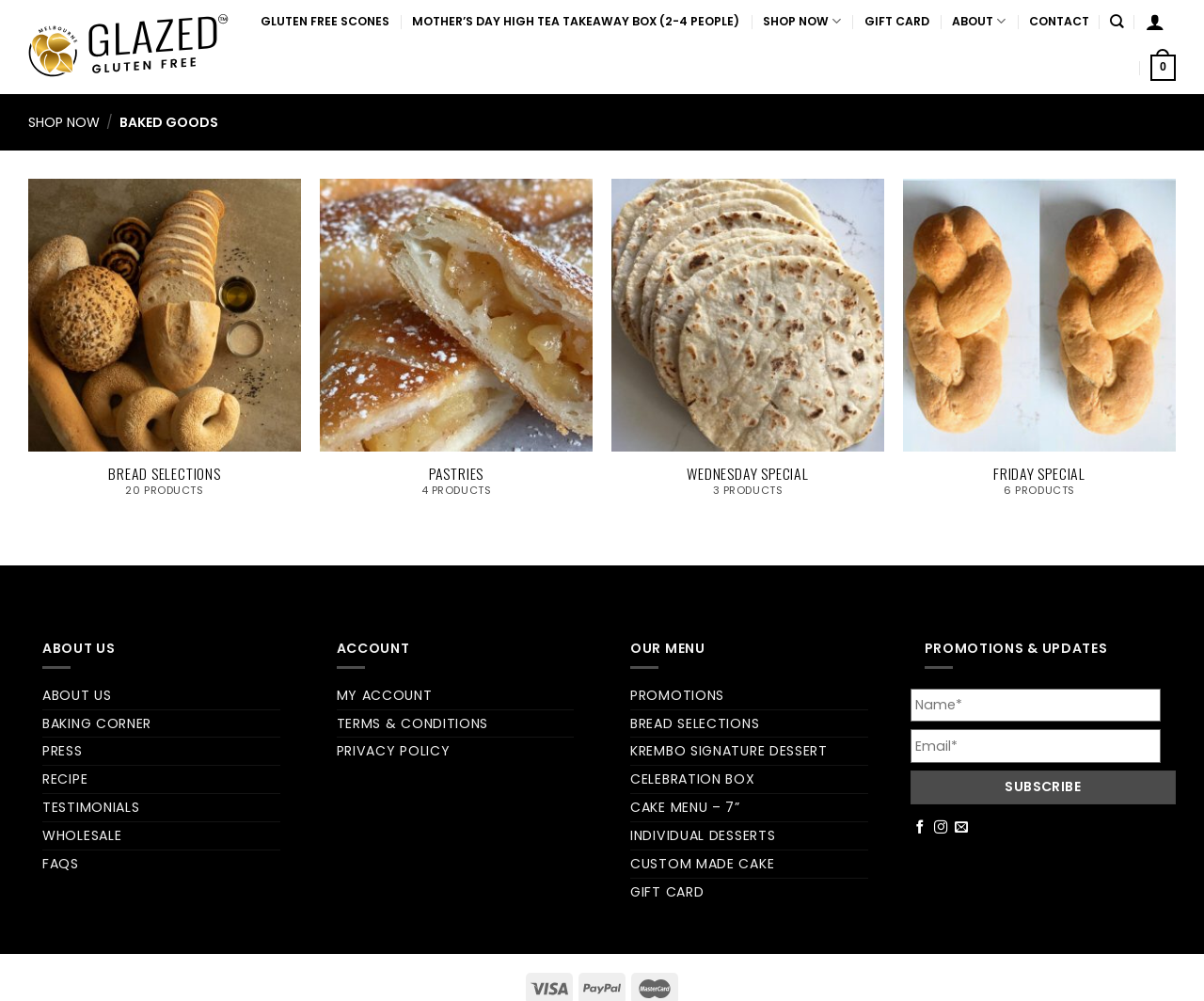What is the name of the first product category?
Offer a detailed and exhaustive answer to the question.

I looked at the links under the main section and found that the first product category is 'Bread Selections'.